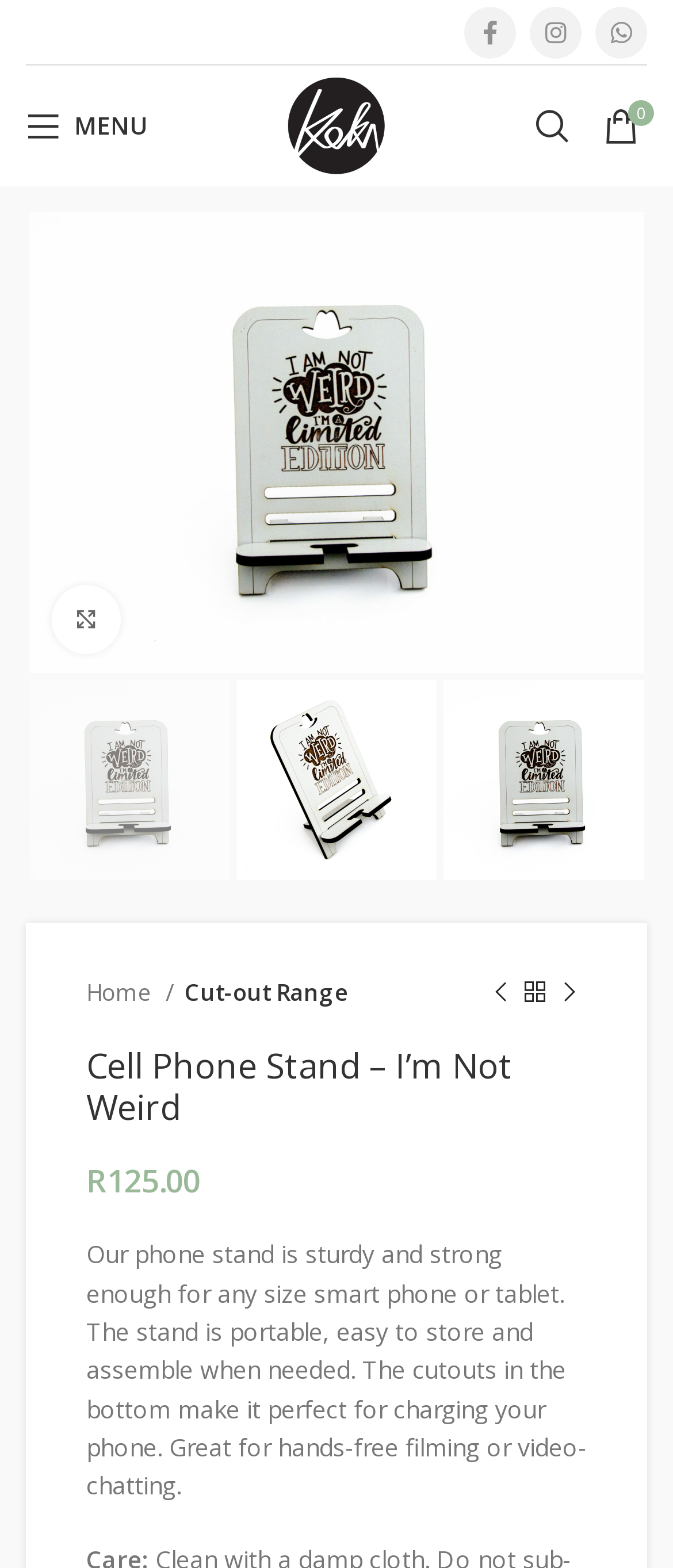Determine the coordinates of the bounding box for the clickable area needed to execute this instruction: "Click to enlarge".

[0.077, 0.373, 0.179, 0.417]